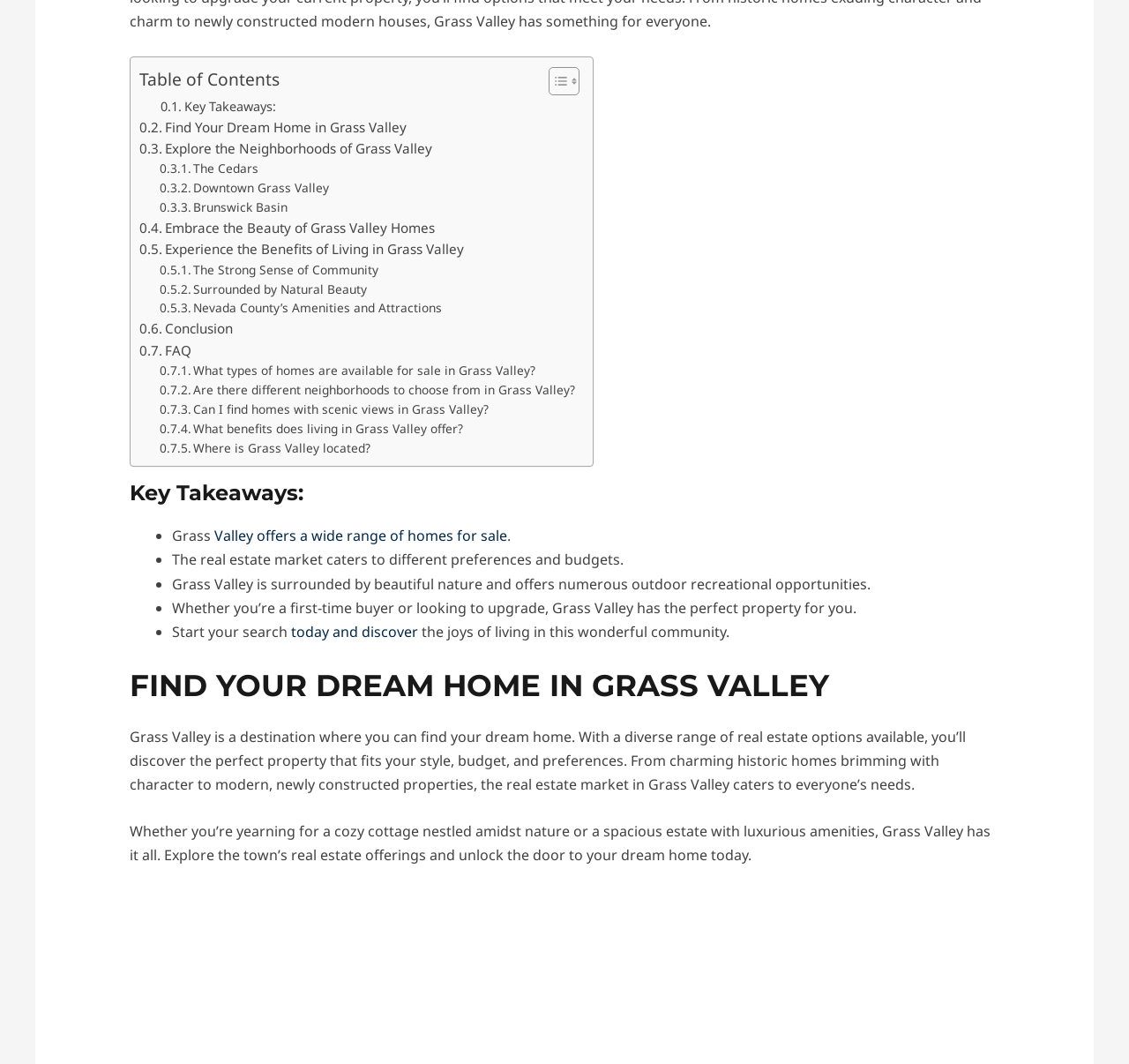What type of content is listed under 'Key Takeaways'?
Refer to the image and answer the question using a single word or phrase.

Bullet points